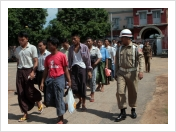What is the role of the uniformed police officer?
Refer to the image and respond with a one-word or short-phrase answer.

Leading the procession